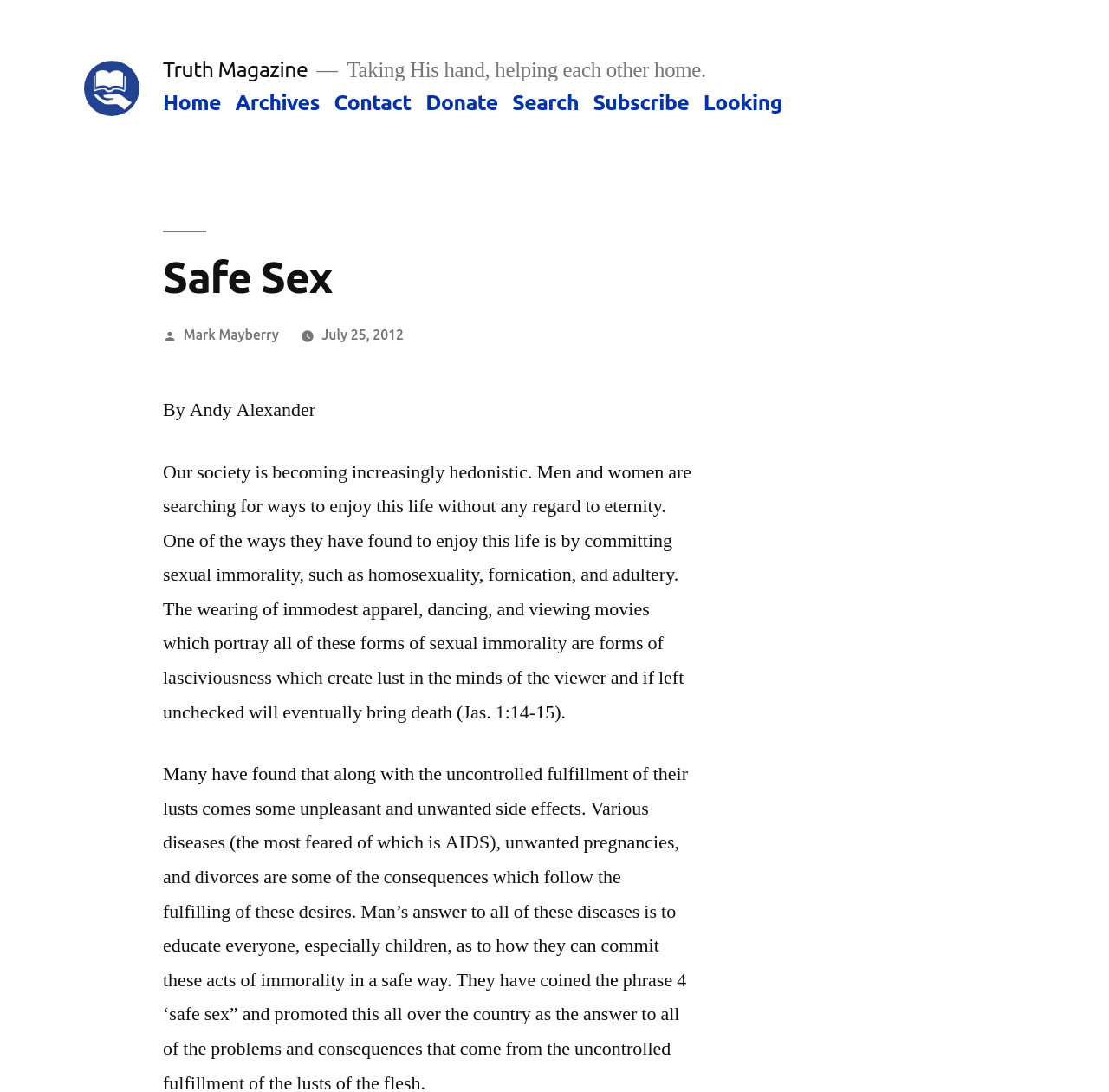What is the name of the magazine?
Please answer the question with as much detail as possible using the screenshot.

The name of the magazine can be determined by looking at the top-left corner of the webpage, where it says 'Truth Magazine' in a logo format, and also by examining the navigation menu at the top of the page, which has a link to 'Truth Magazine'.